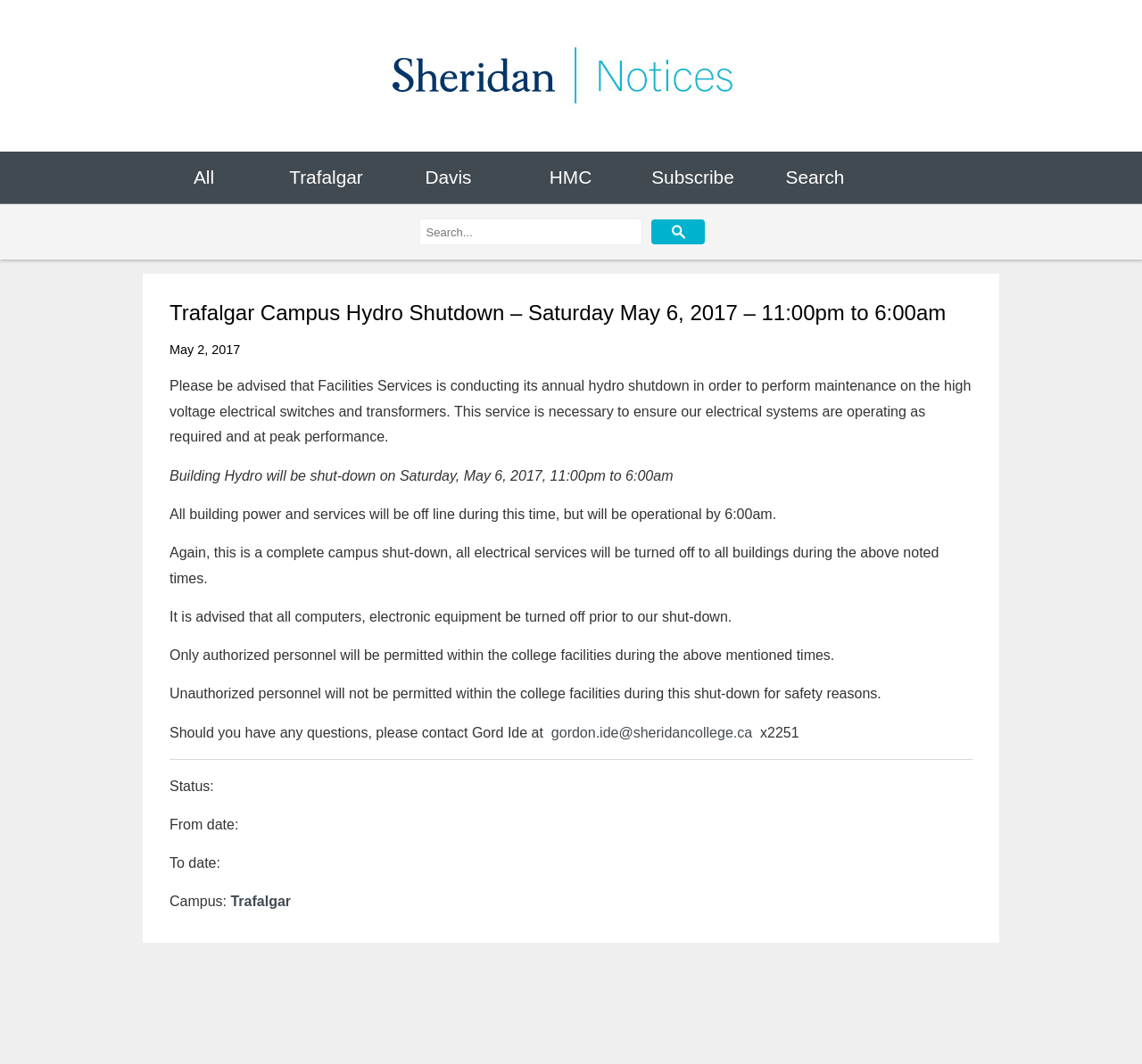Pinpoint the bounding box coordinates of the clickable element needed to complete the instruction: "Go to Trafalgar campus page". The coordinates should be provided as four float numbers between 0 and 1: [left, top, right, bottom].

[0.237, 0.154, 0.334, 0.18]